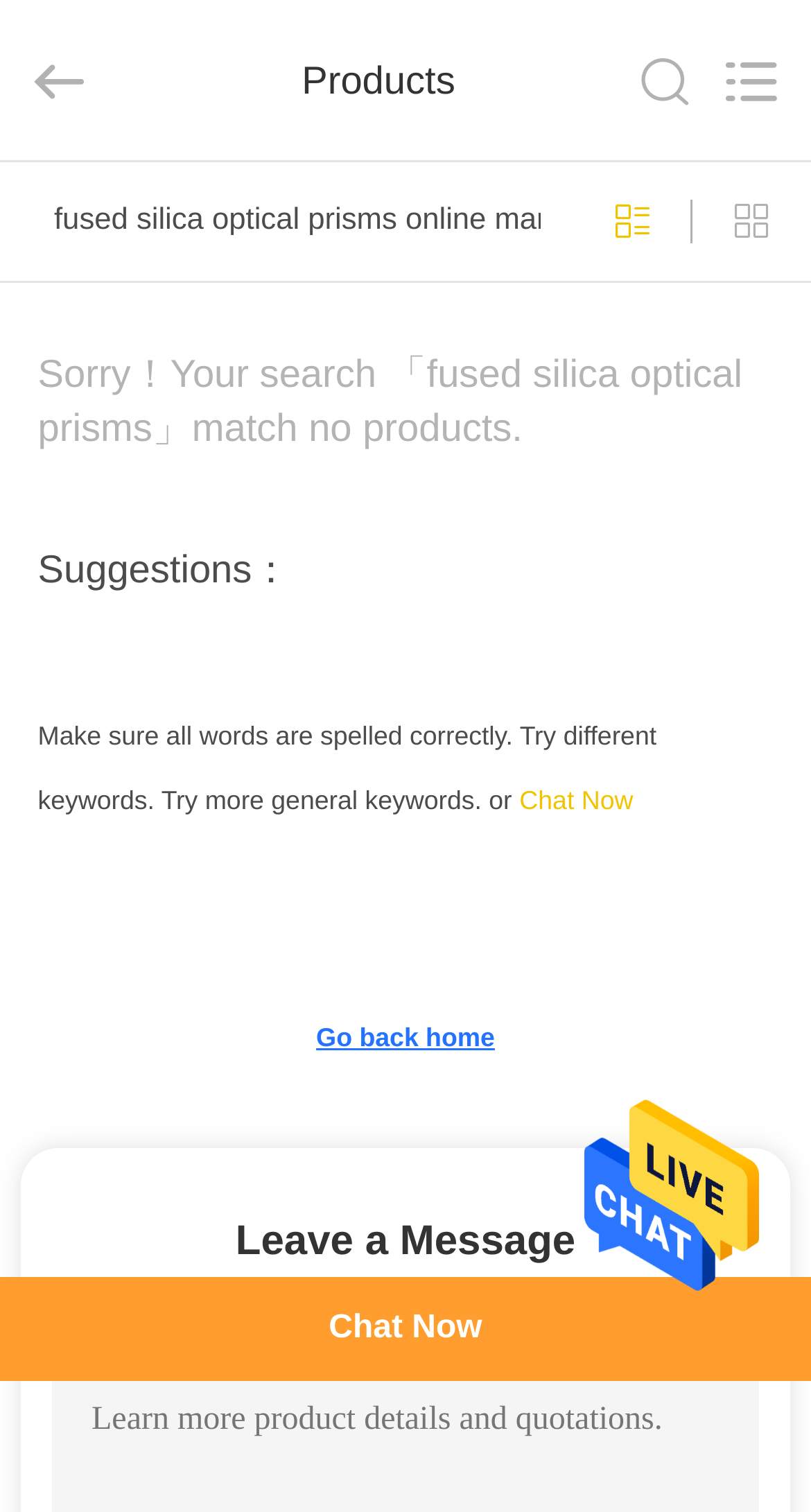Provide the bounding box coordinates of the UI element that matches the description: "Wedding".

None